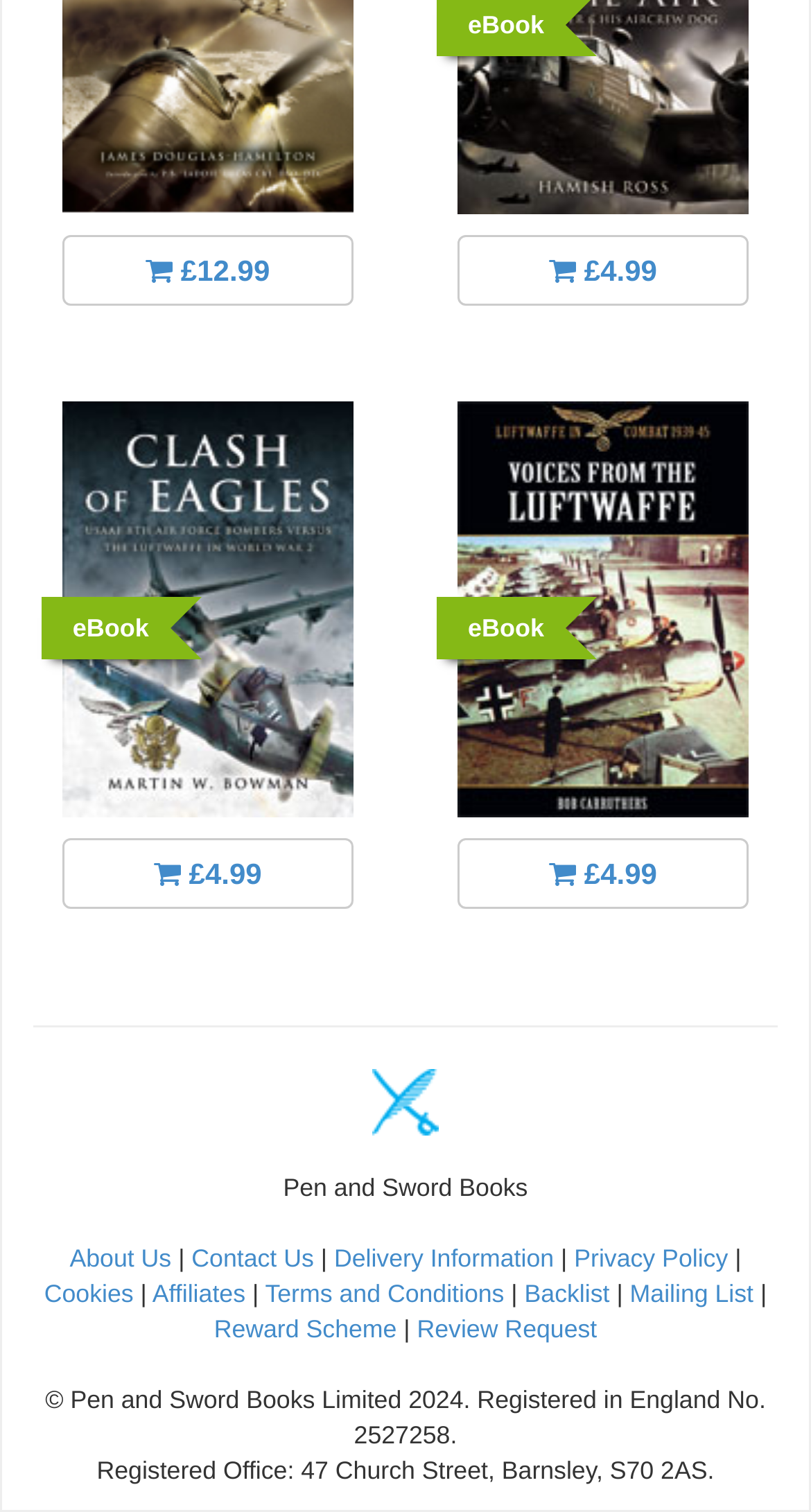Locate the bounding box coordinates of the area where you should click to accomplish the instruction: "Review the Reward Scheme".

[0.264, 0.869, 0.489, 0.888]